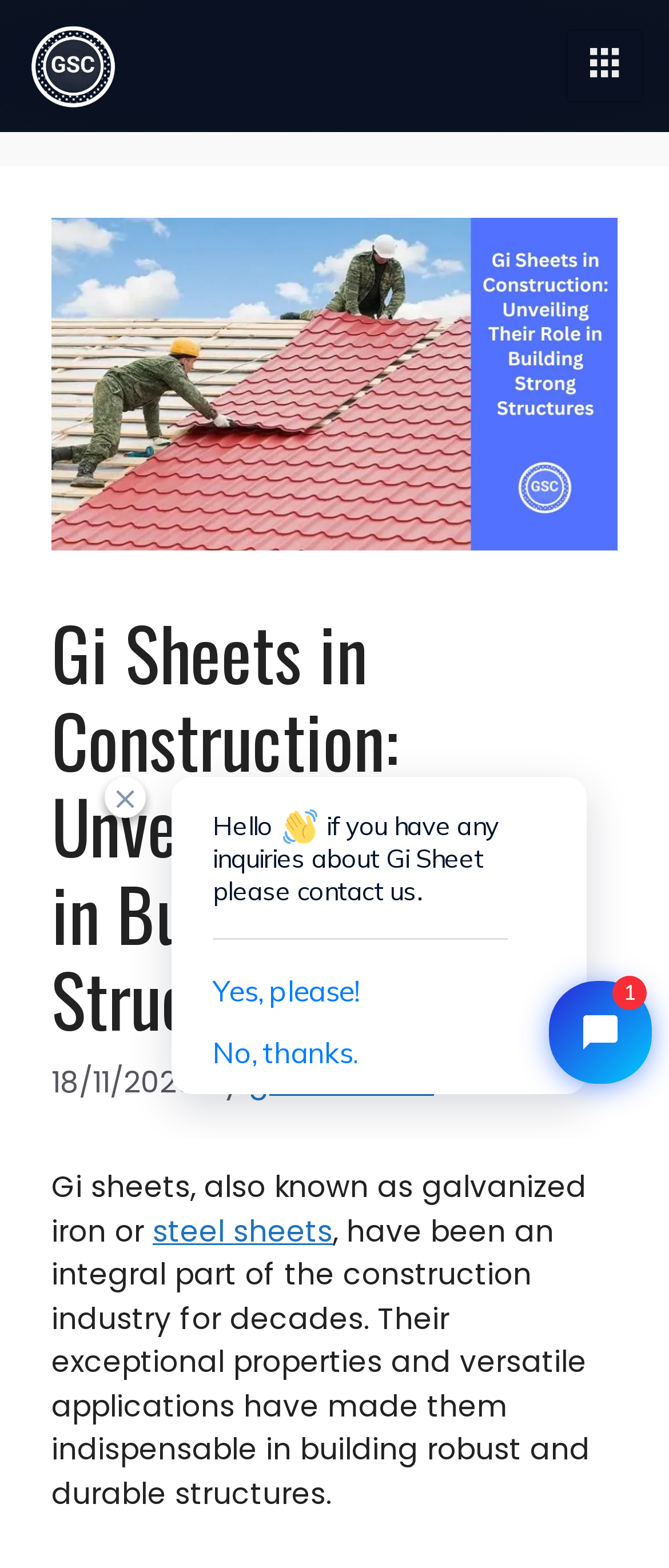What is Gi sheet? Look at the image and give a one-word or short phrase answer.

galvanized iron